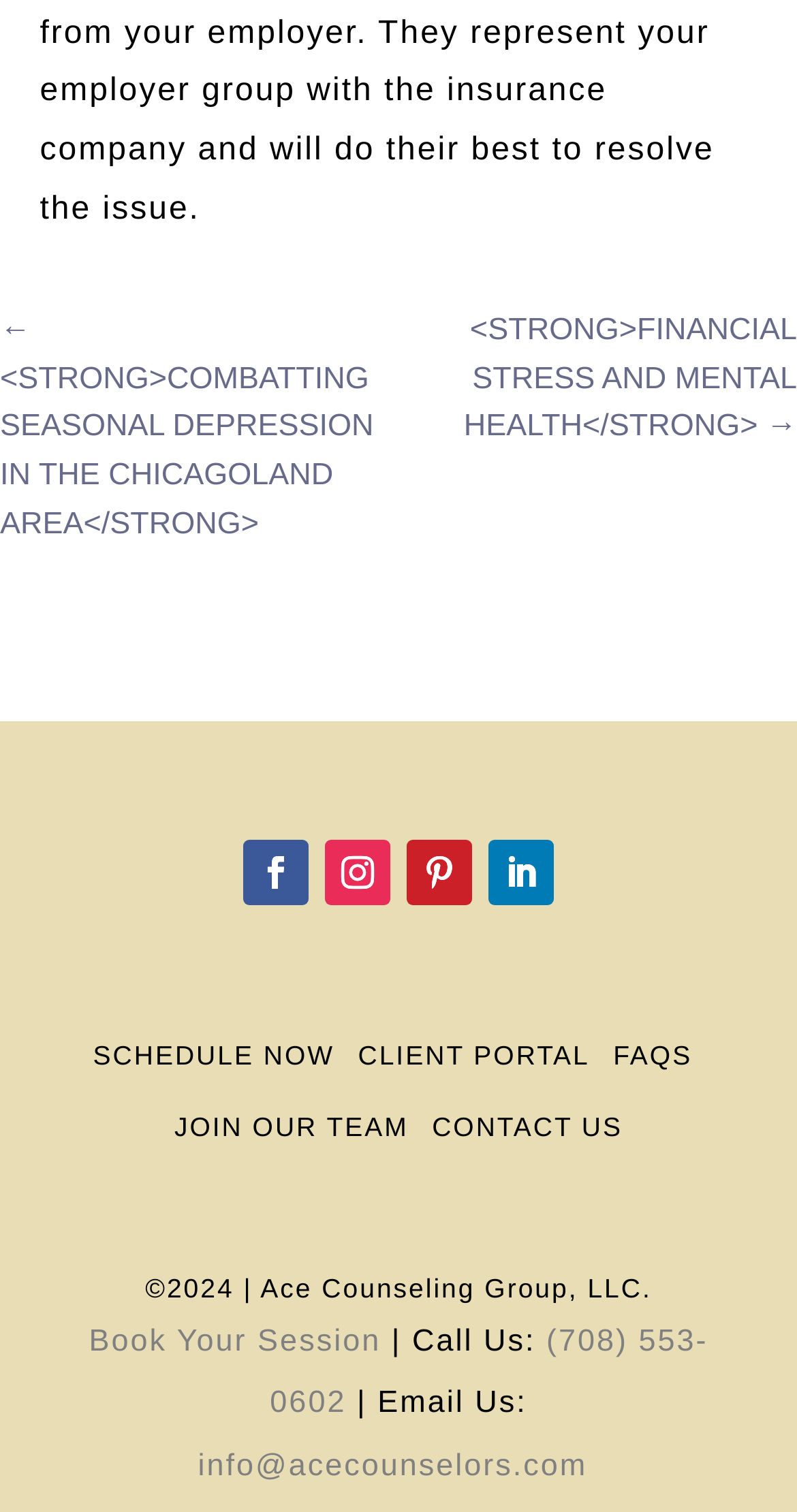Find the bounding box coordinates for the UI element whose description is: "FAQS". The coordinates should be four float numbers between 0 and 1, in the format [left, top, right, bottom].

[0.769, 0.687, 0.869, 0.708]